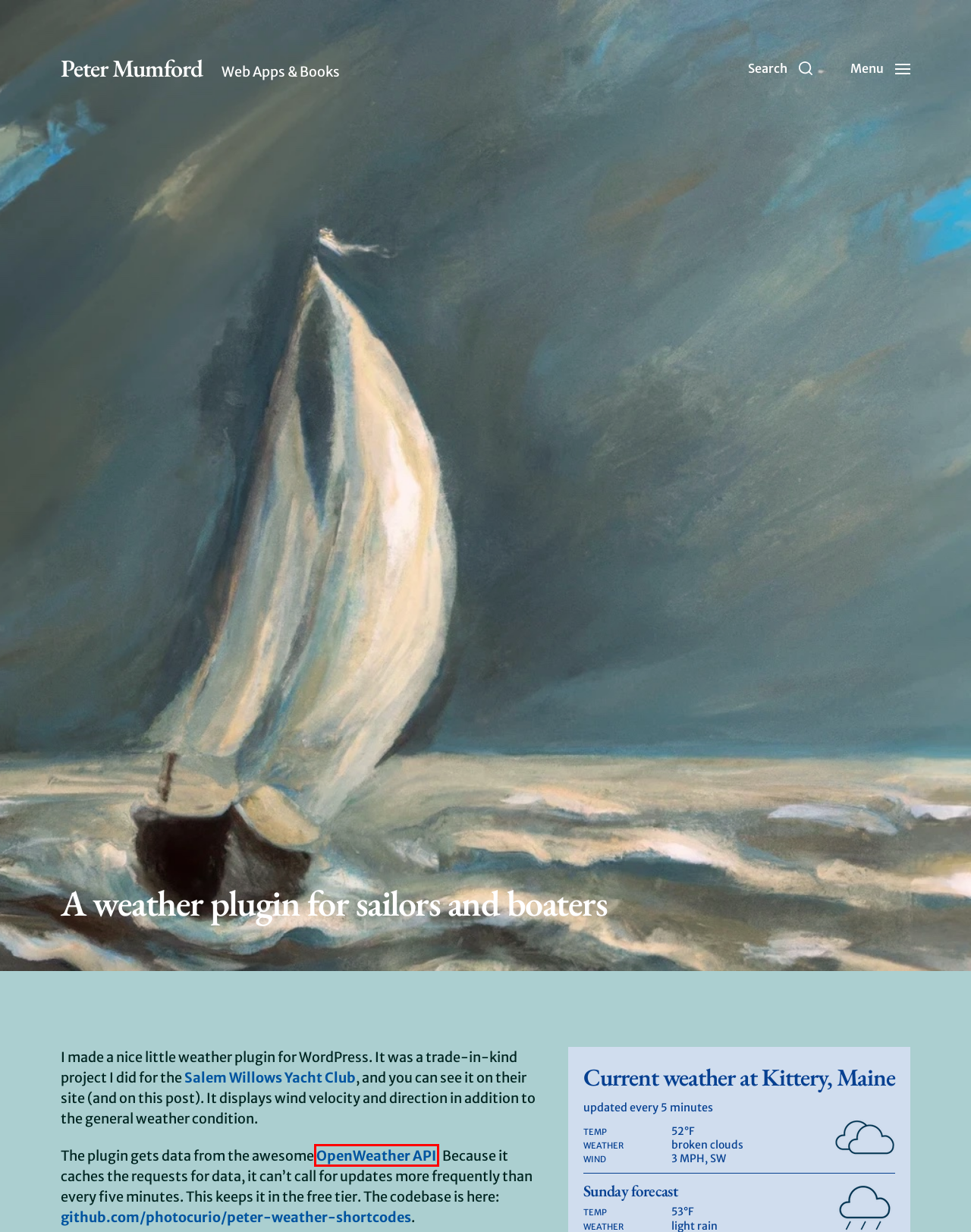Observe the webpage screenshot and focus on the red bounding box surrounding a UI element. Choose the most appropriate webpage description that corresponds to the new webpage after clicking the element in the bounding box. Here are the candidates:
A. oikos get attachment link filter – Peter Mumford
B. Adding the Netlify CMS to a Static Site – Peter Mumford
C. One Call API: weather data for any geographical coordinate - OpenWeatherMap
D. Blocked
E. Home - Salem Willows Yacht Club
F. A CSS only honeycomb grid – Peter Mumford
G. Favorite WordPress Plugins – Peter Mumford
H. GitHub - photocurio/peter-weather-shortcodes

C